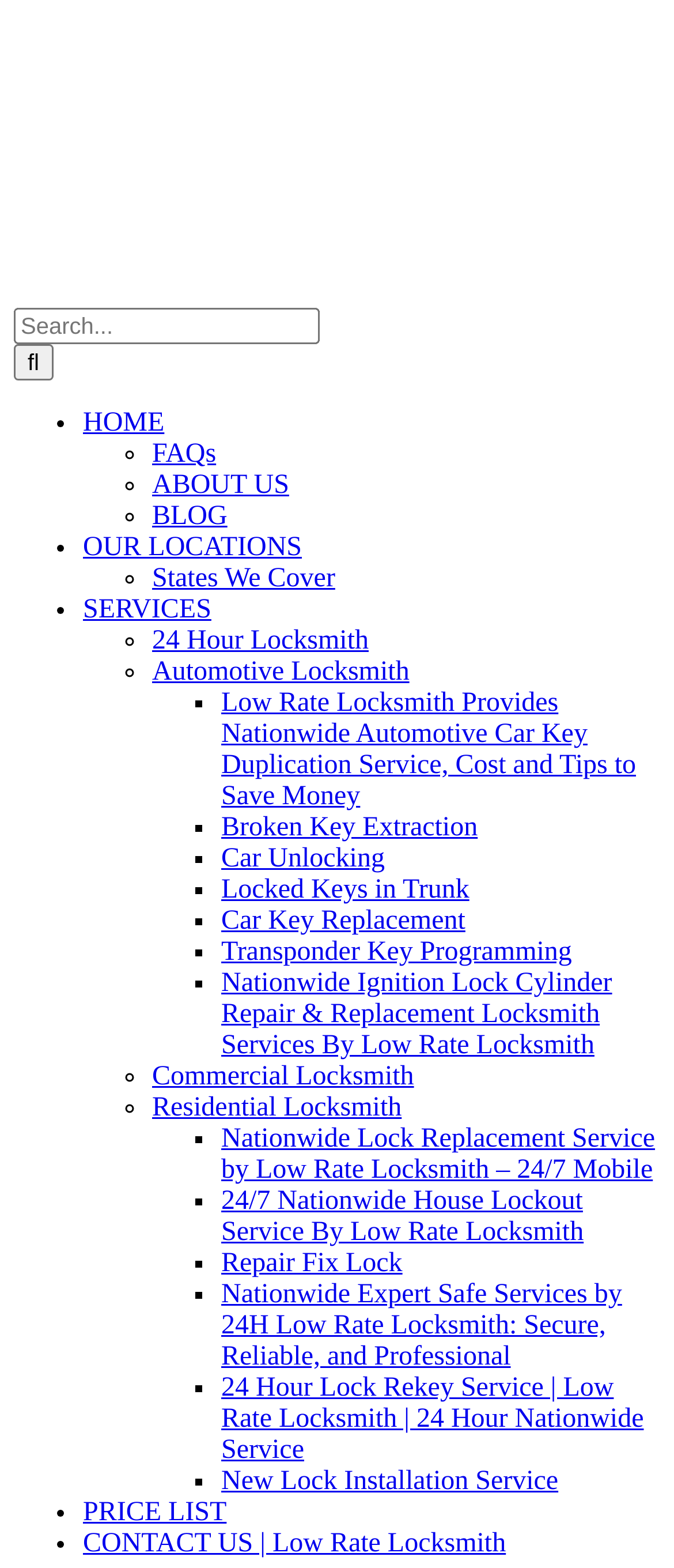Identify the bounding box coordinates for the element that needs to be clicked to fulfill this instruction: "Search for something". Provide the coordinates in the format of four float numbers between 0 and 1: [left, top, right, bottom].

[0.021, 0.196, 0.474, 0.219]